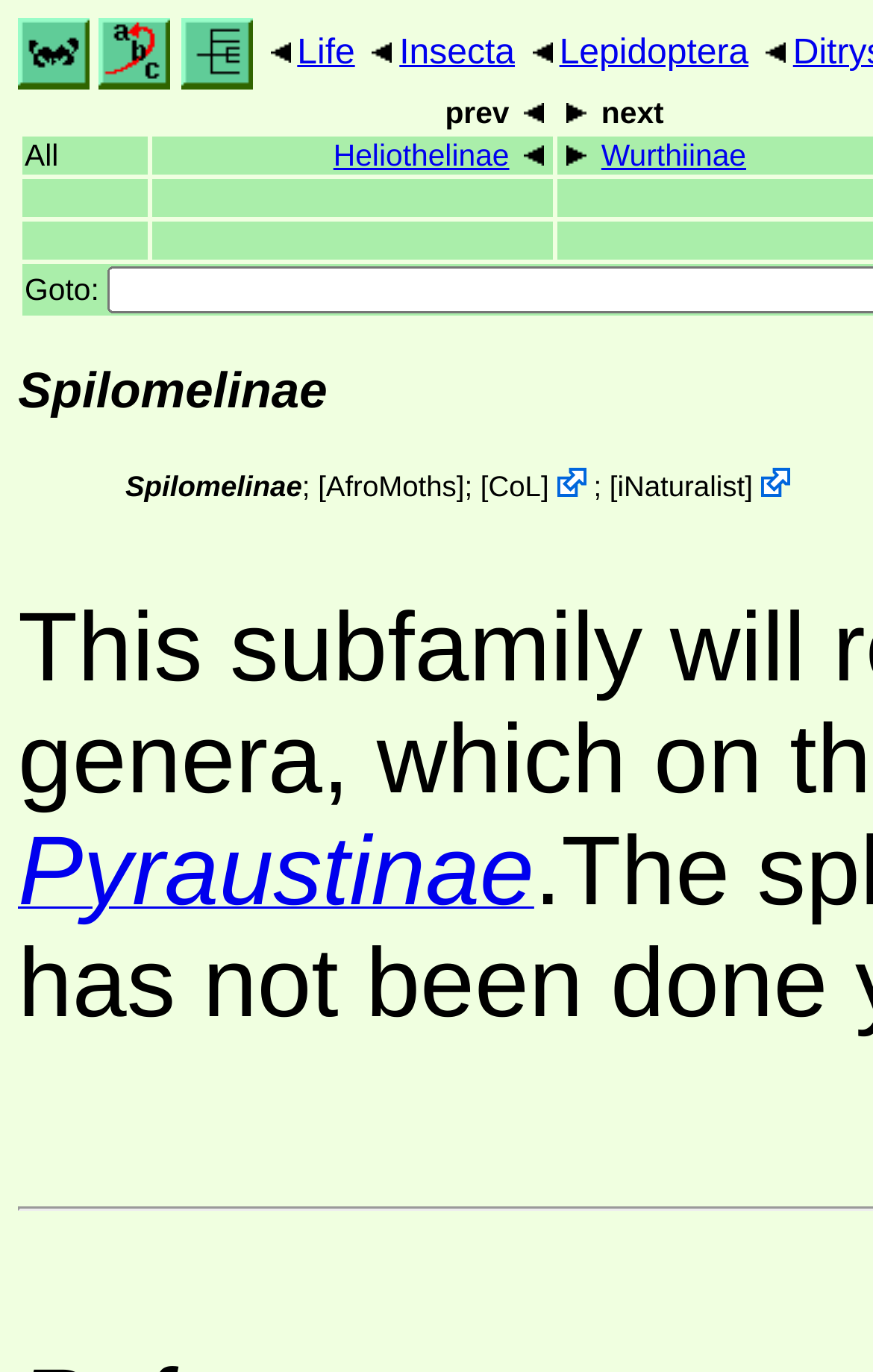Using the element description parent_node: [CoL], predict the bounding box coordinates for the UI element. Provide the coordinates in (top-left x, top-left y, bottom-right x, bottom-right y) format with values ranging from 0 to 1.

[0.638, 0.342, 0.671, 0.367]